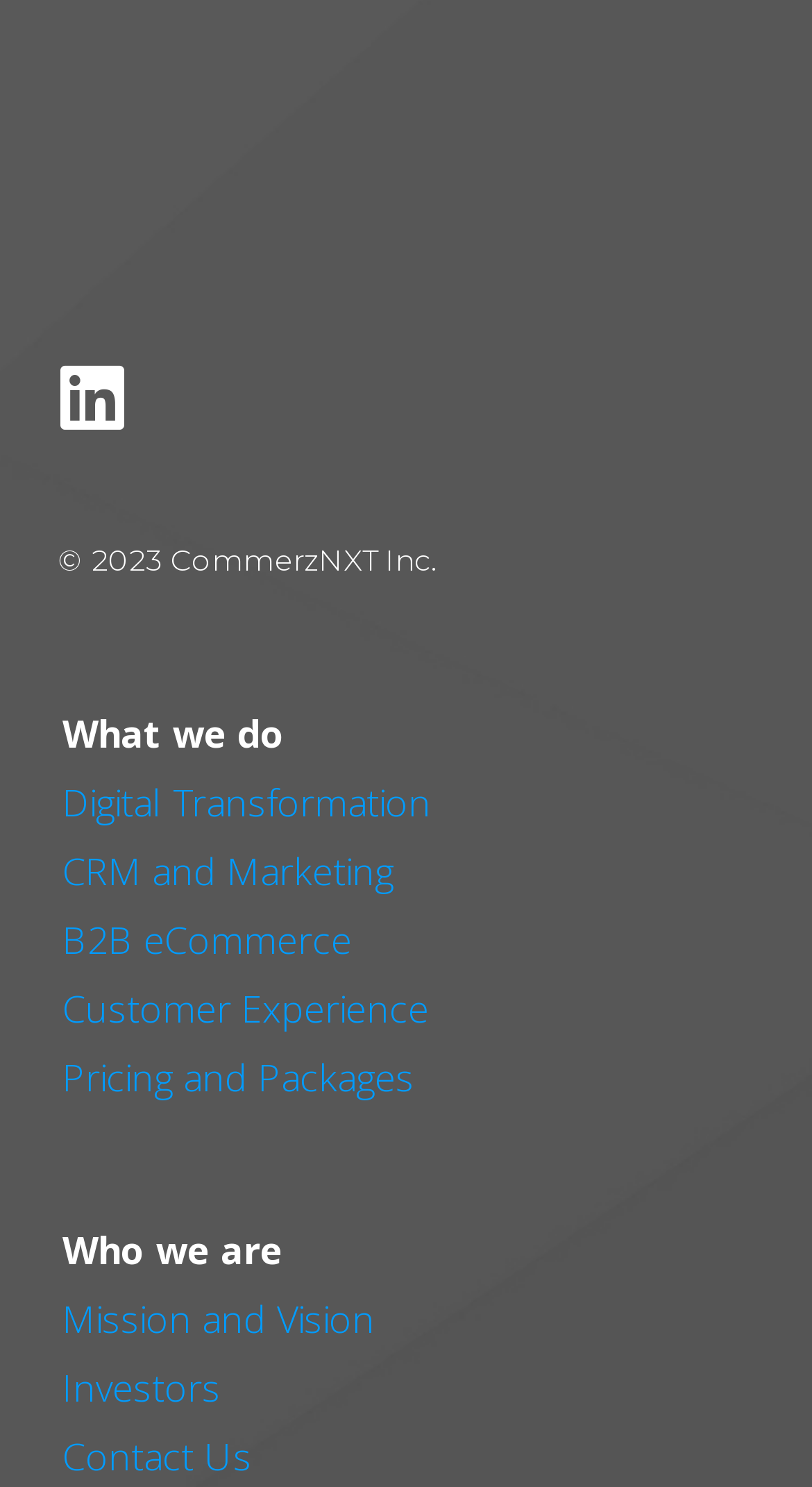Provide a short, one-word or phrase answer to the question below:
What is the first service mentioned on the webpage?

Digital Transformation